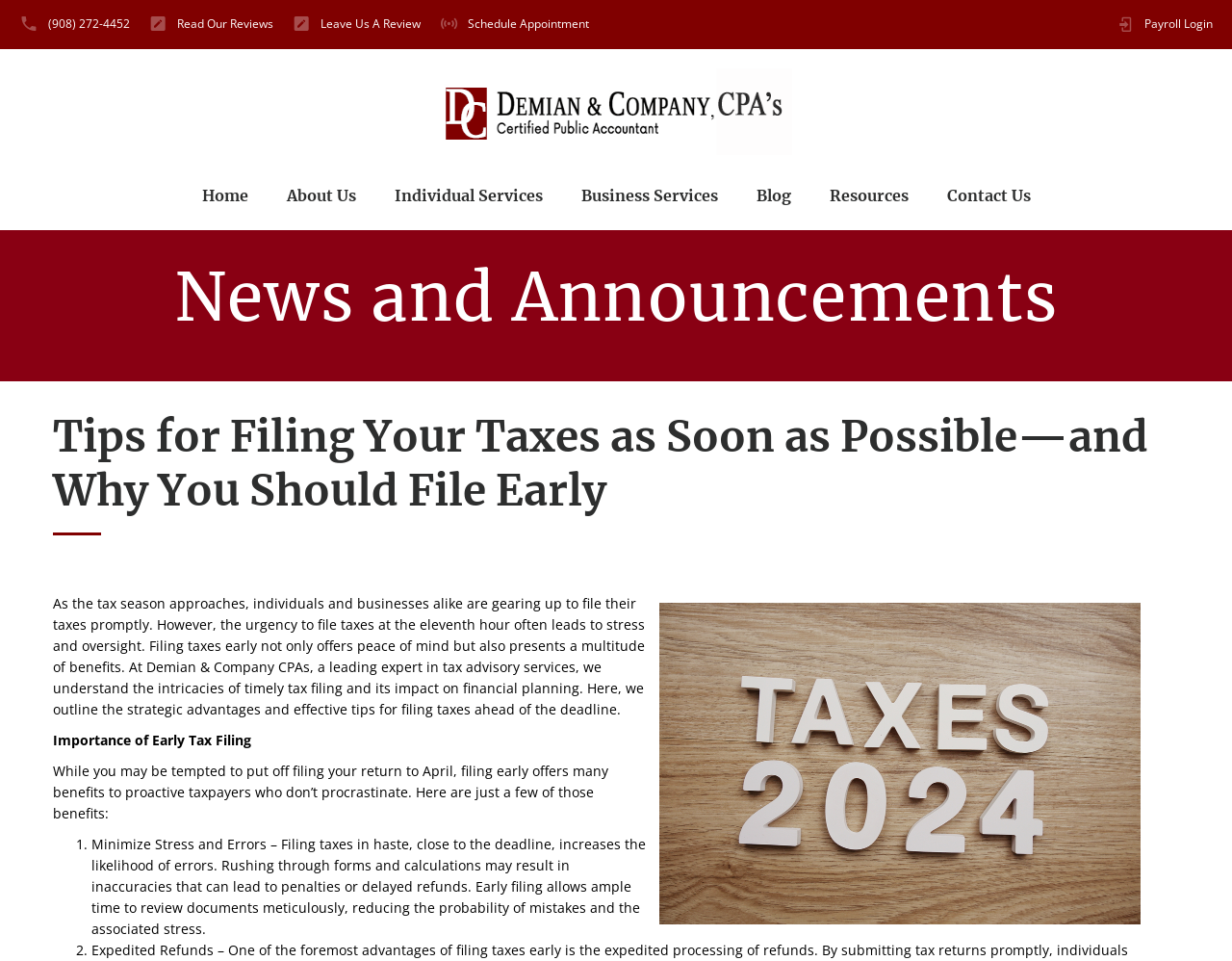Determine the bounding box coordinates of the element's region needed to click to follow the instruction: "Login to payroll". Provide these coordinates as four float numbers between 0 and 1, formatted as [left, top, right, bottom].

[0.929, 0.016, 0.984, 0.033]